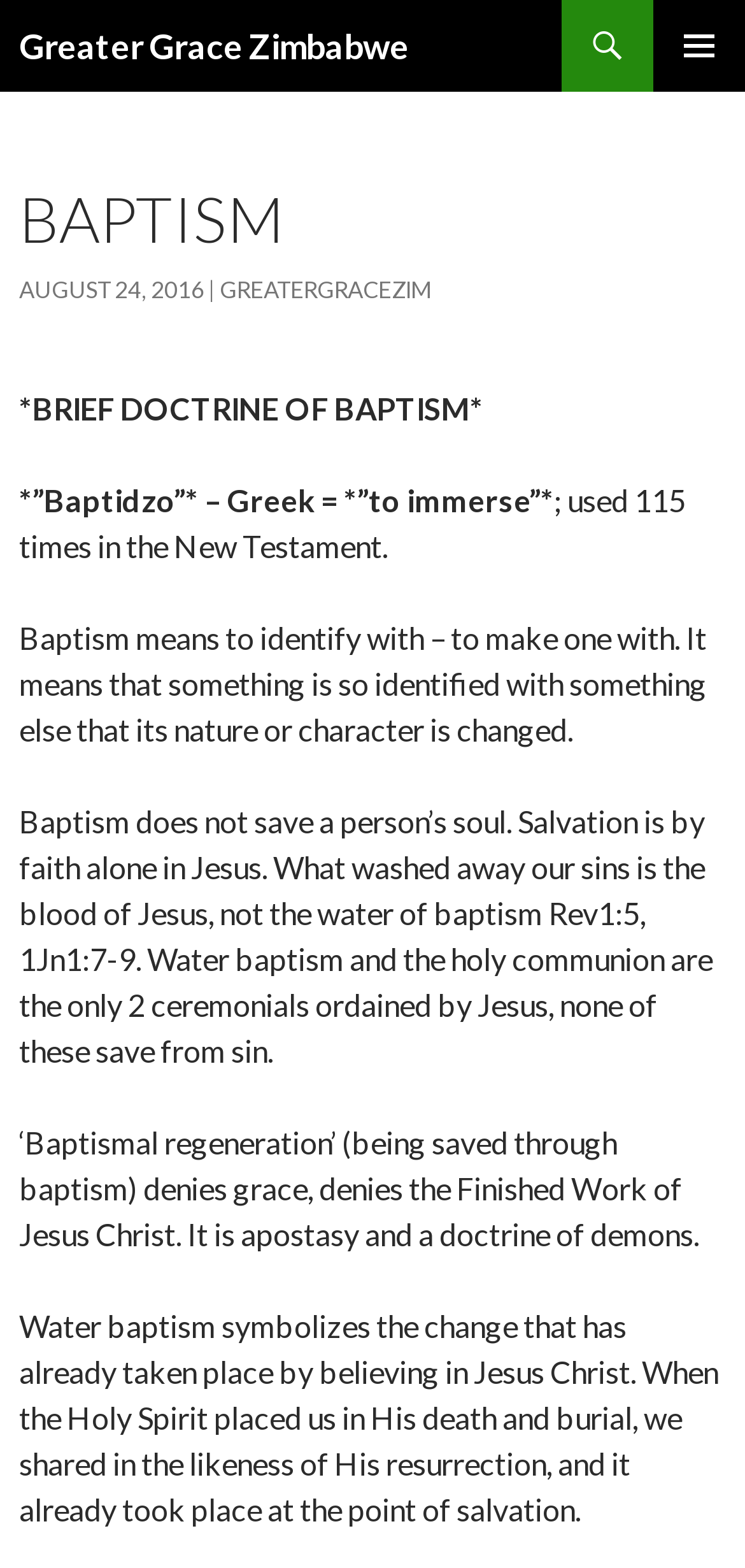Determine the bounding box for the described HTML element: "Primary Menu". Ensure the coordinates are four float numbers between 0 and 1 in the format [left, top, right, bottom].

[0.877, 0.0, 1.0, 0.059]